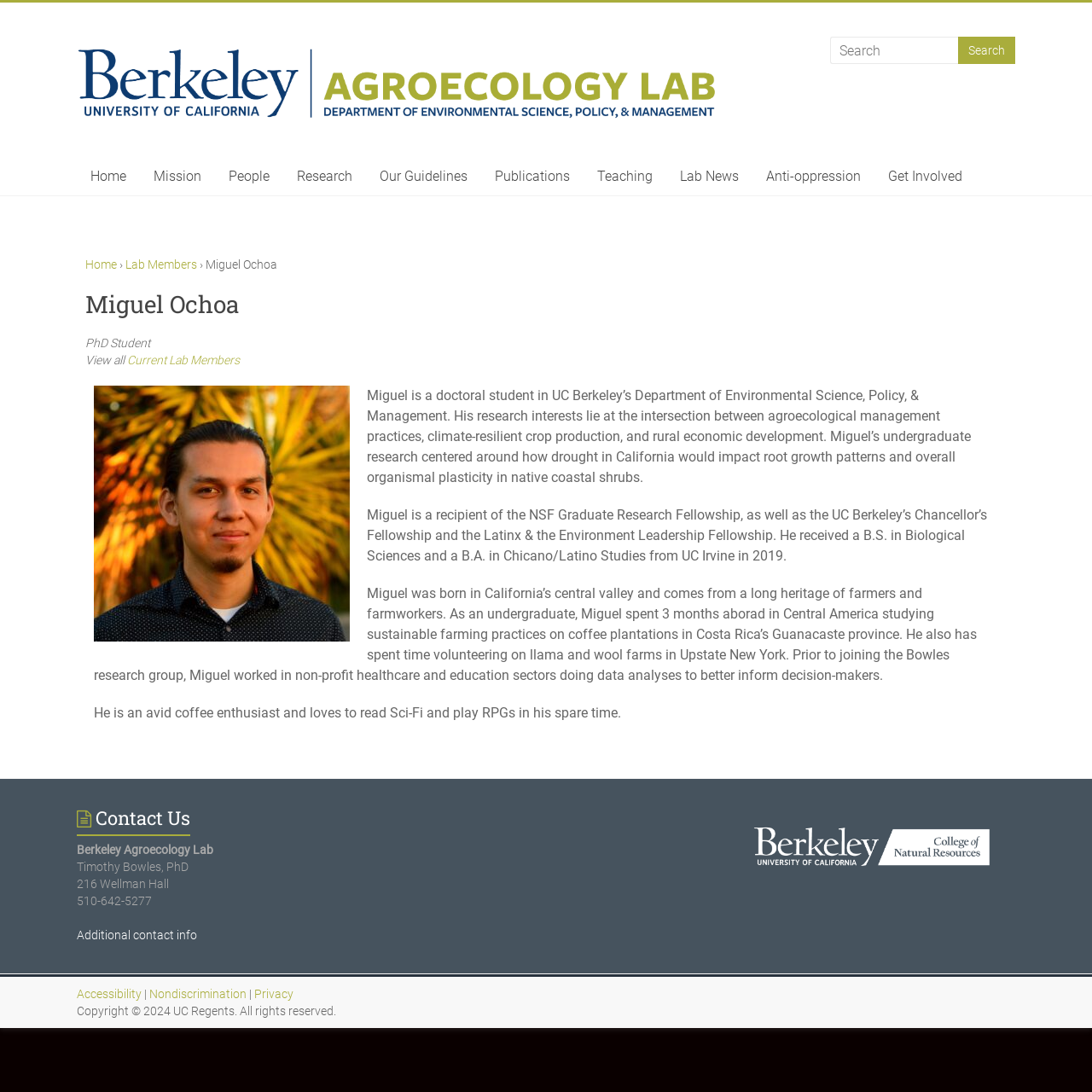Predict the bounding box of the UI element based on the description: "Additional contact info". The coordinates should be four float numbers between 0 and 1, formatted as [left, top, right, bottom].

[0.07, 0.85, 0.18, 0.863]